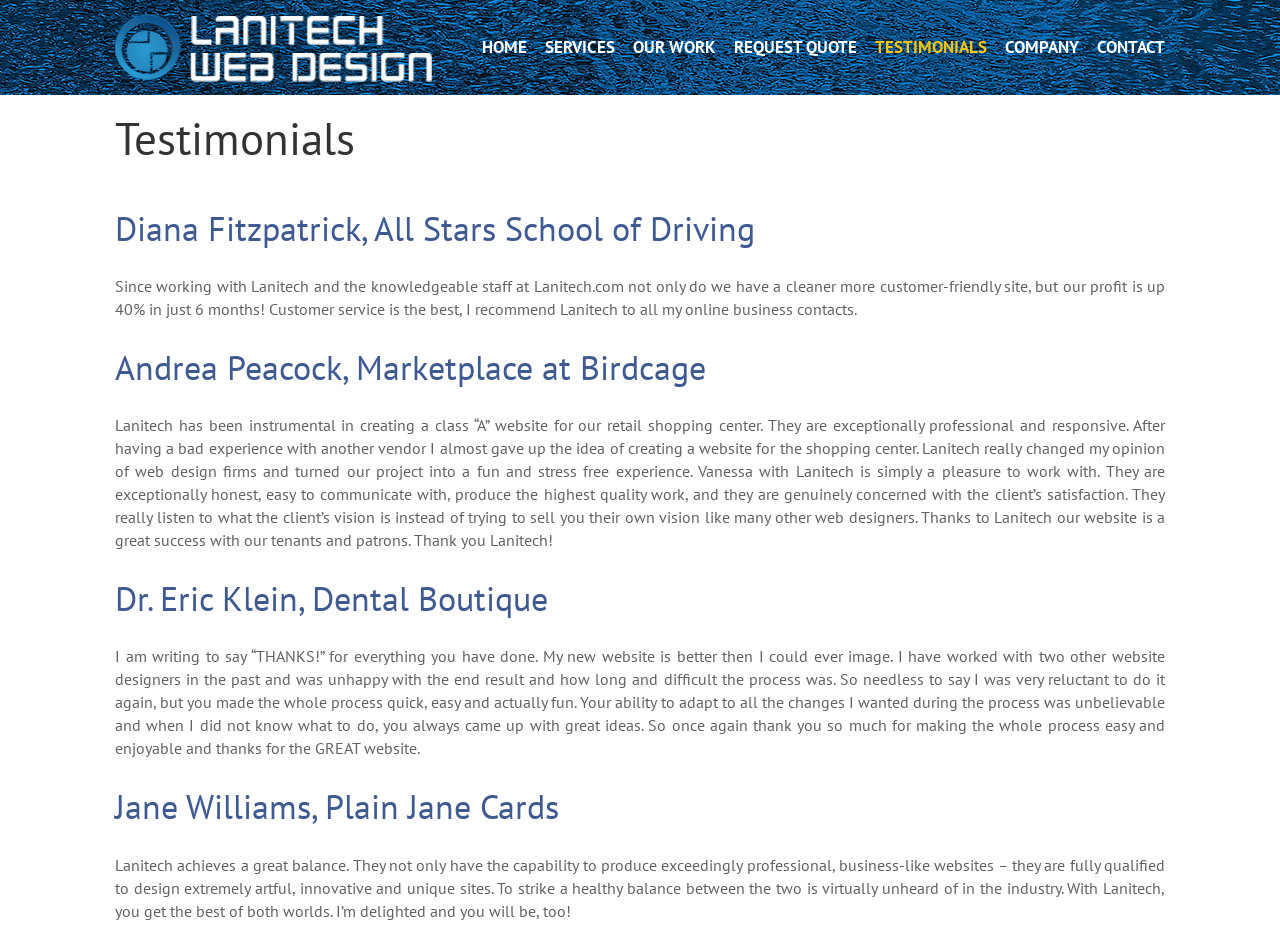Can you determine the bounding box coordinates of the area that needs to be clicked to fulfill the following instruction: "Click Lanitech Web Design Logo"?

[0.09, 0.015, 0.338, 0.087]